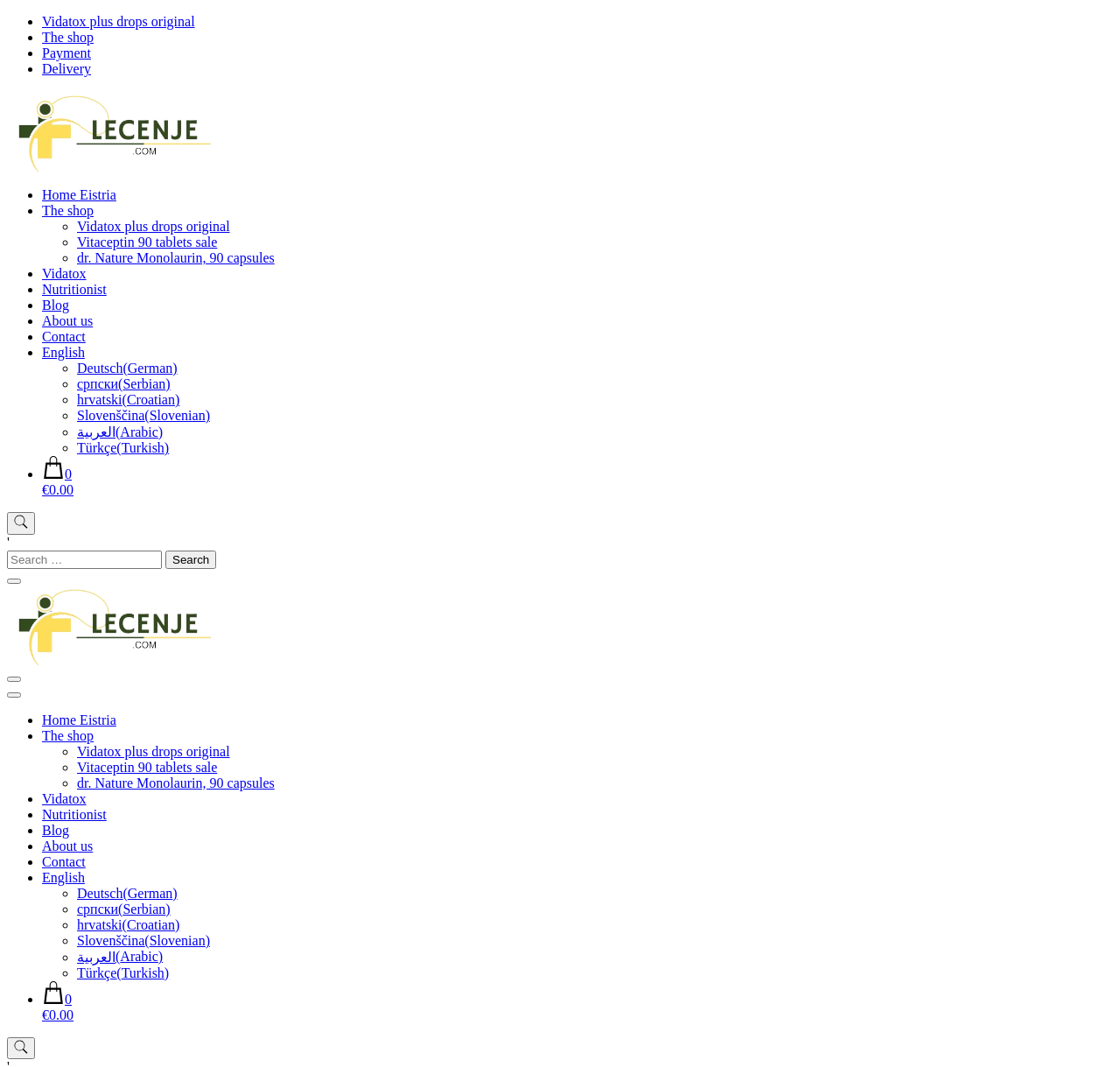Could you specify the bounding box coordinates for the clickable section to complete the following instruction: "Go to 'Home Eistria'"?

[0.038, 0.176, 0.104, 0.19]